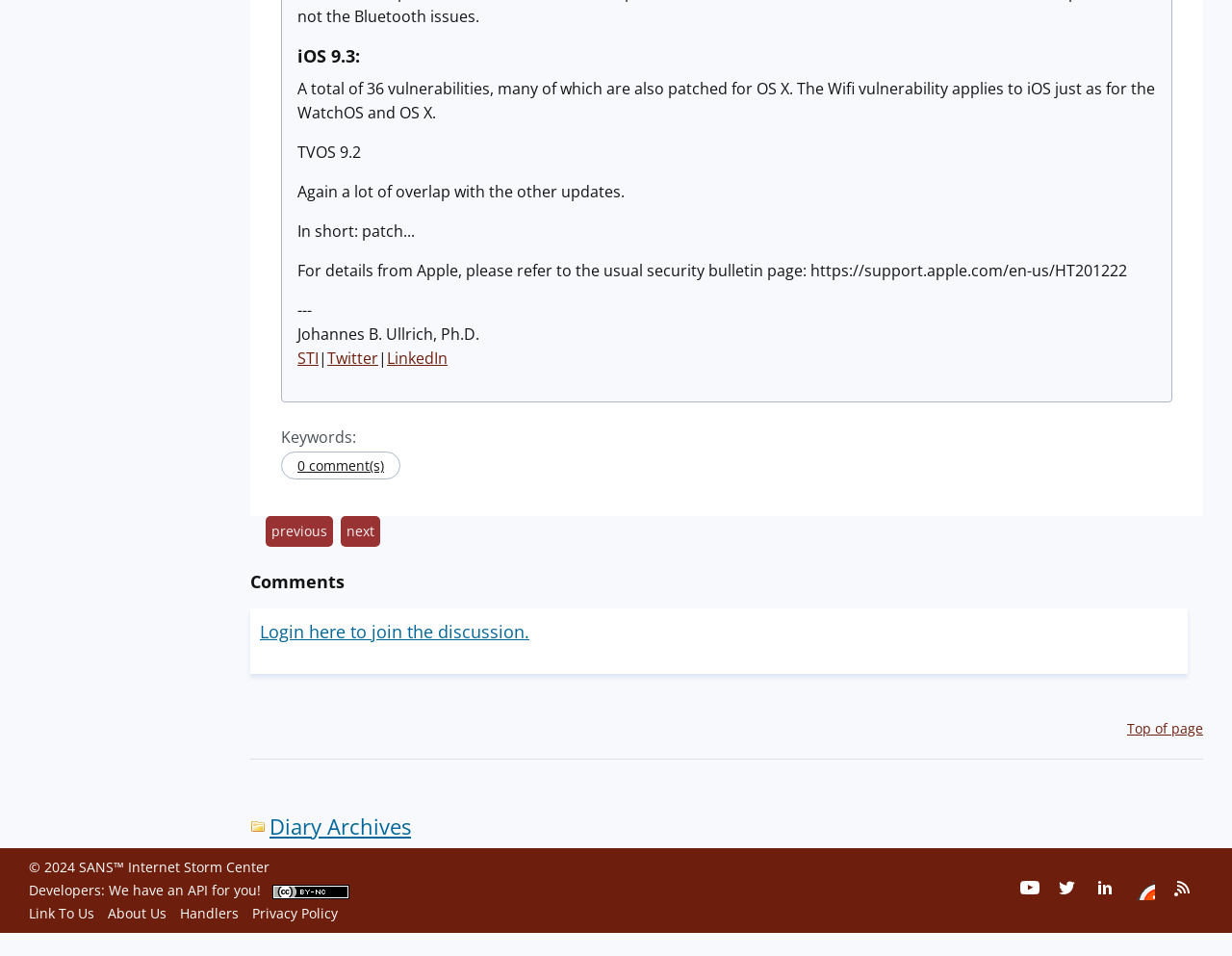Determine the bounding box coordinates of the element's region needed to click to follow the instruction: "Click on 'Login here to join the discussion' to log in". Provide these coordinates as four float numbers between 0 and 1, formatted as [left, top, right, bottom].

[0.211, 0.648, 0.43, 0.672]